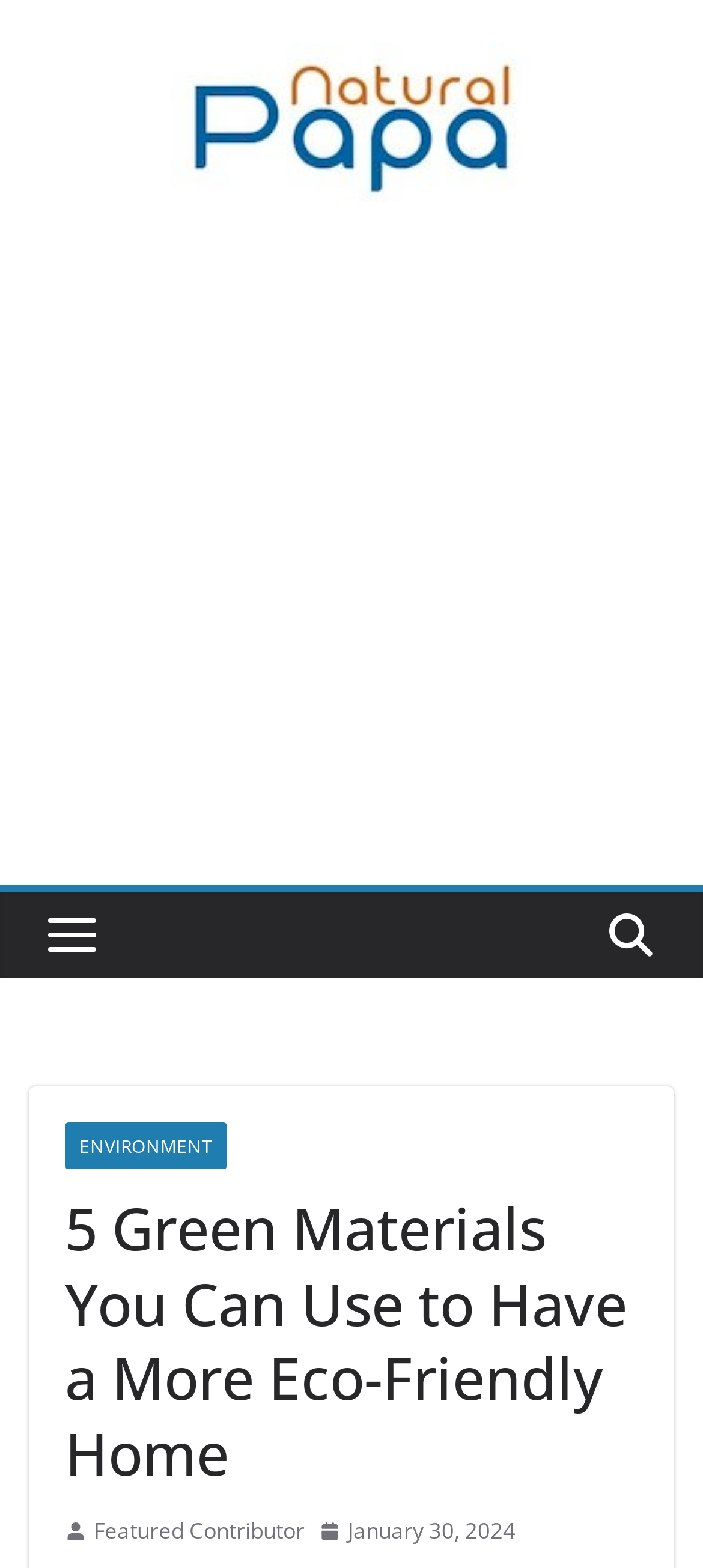How many images are there in the article?
Examine the image and give a concise answer in one word or a short phrase.

4